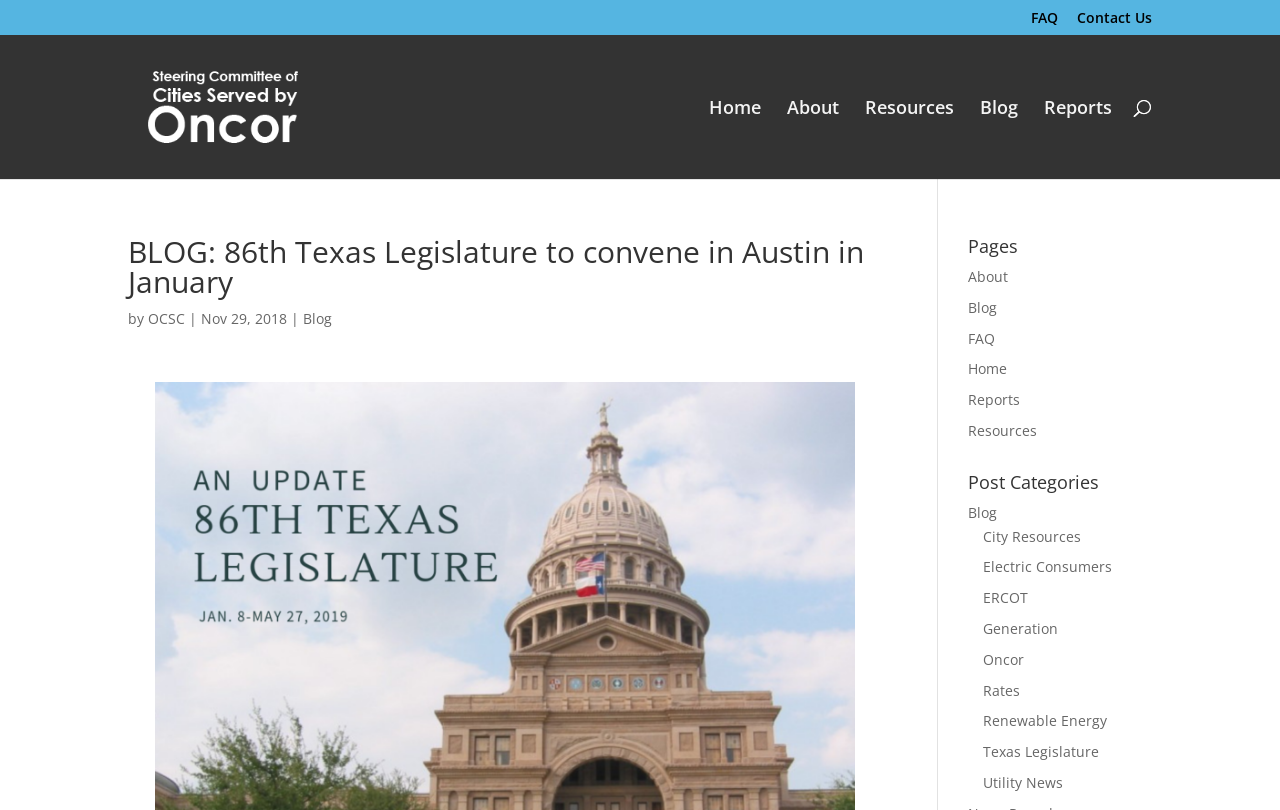Please locate the bounding box coordinates of the element that should be clicked to complete the given instruction: "search for something".

[0.1, 0.043, 0.9, 0.044]